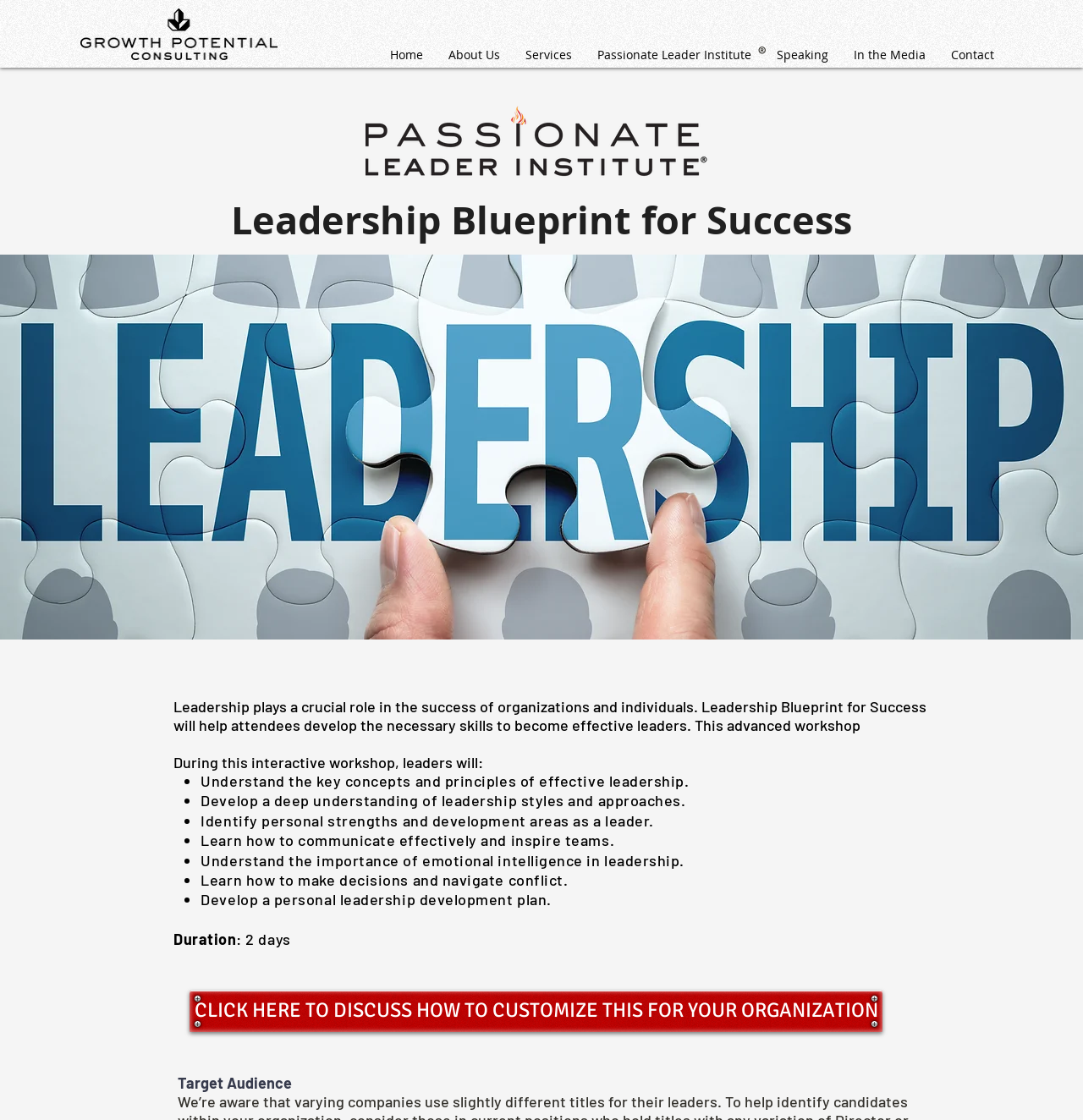Identify the bounding box for the given UI element using the description provided. Coordinates should be in the format (top-left x, top-left y, bottom-right x, bottom-right y) and must be between 0 and 1. Here is the description: In the Media

[0.777, 0.039, 0.866, 0.06]